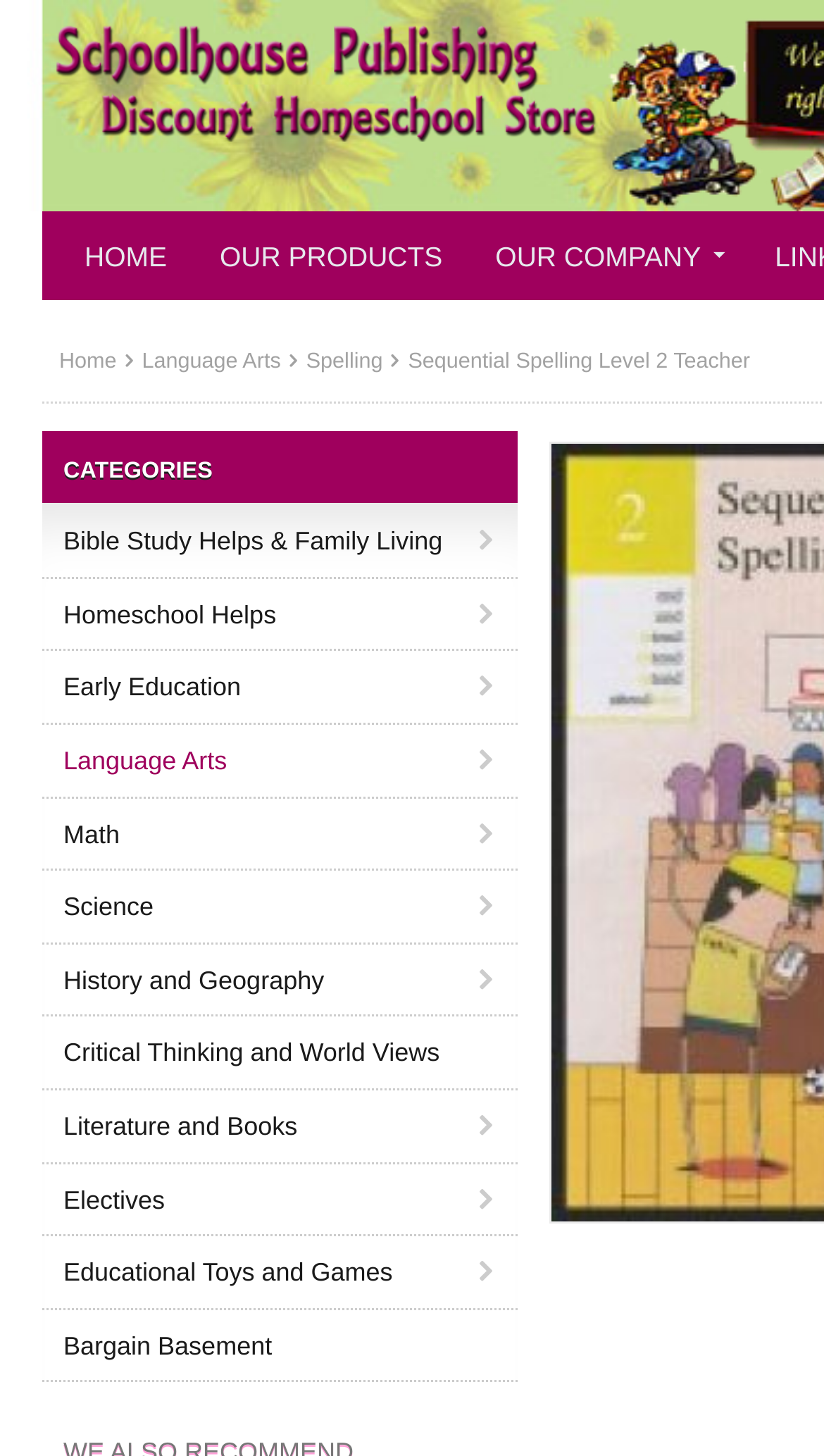Give the bounding box coordinates for the element described as: "Educational Toys and Games".

[0.051, 0.849, 0.628, 0.898]